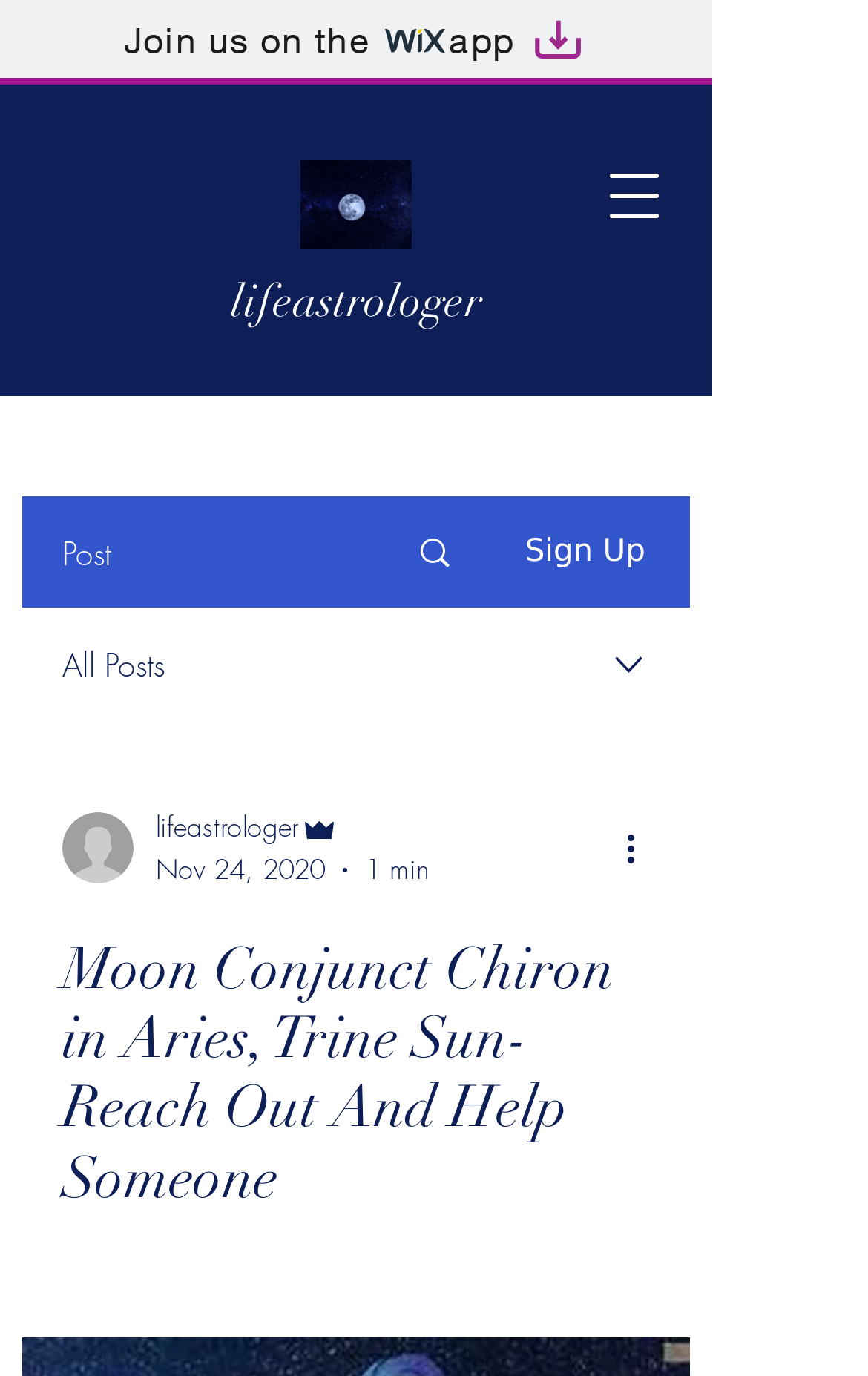What is the text on the button next to the writer's picture?
Using the image, give a concise answer in the form of a single word or short phrase.

Sign Up